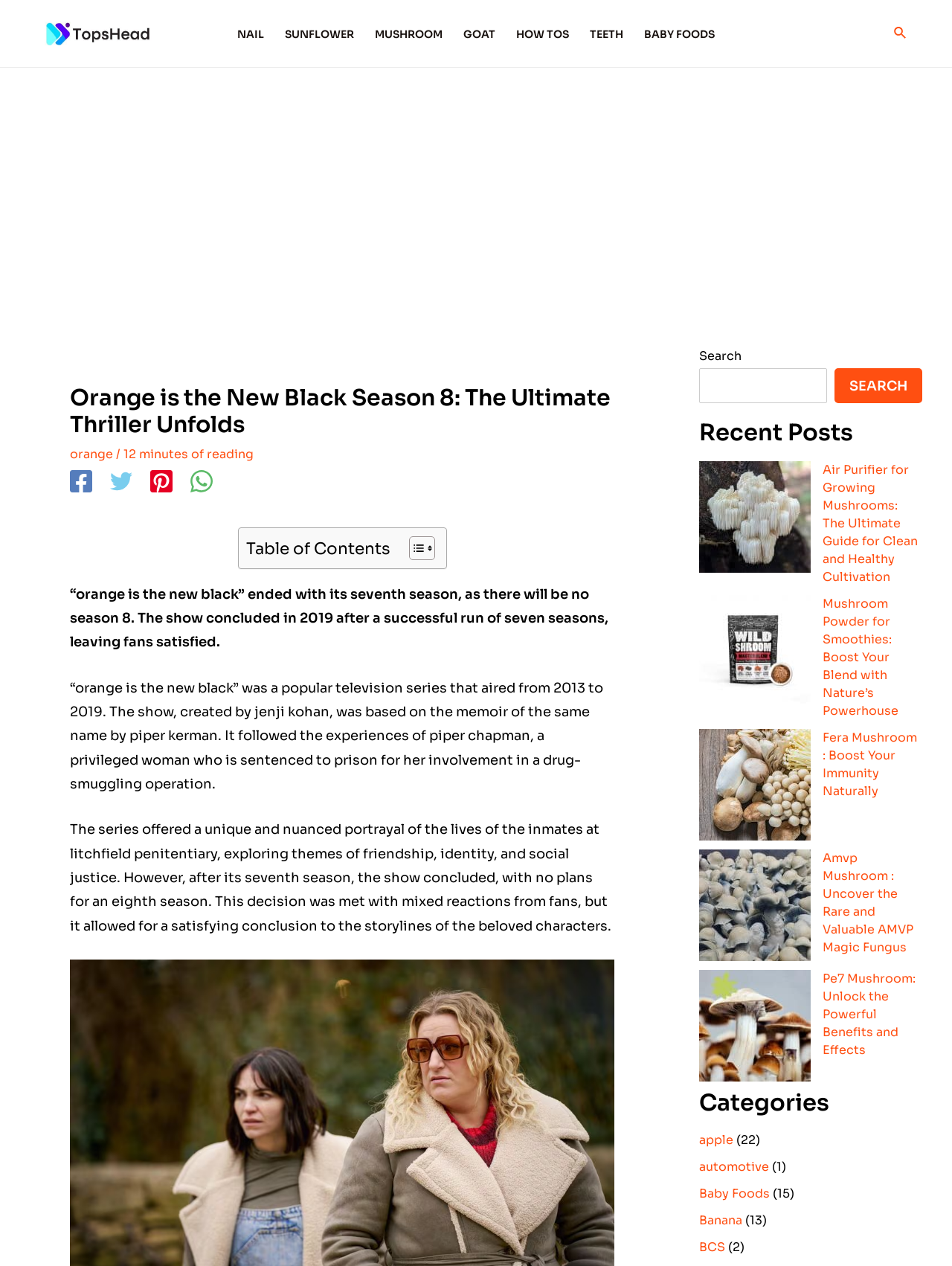Elaborate on the different components and information displayed on the webpage.

The webpage is about TopsHead, with a focus on the TV series "Orange is the New Black". At the top, there is a logo and a navigation menu with links to various categories, including NAIL, SUNFLOWER, MUSHROOM, GOAT, HOW TOS, TEETH, and BABY FOODS. On the top right, there is a search icon link.

Below the navigation menu, there is a large advertisement section that takes up most of the width of the page. Within this section, there is a heading that reads "Orange is the New Black Season 8: The Ultimate Thriller Unfolds" and several links to social media platforms, including Facebook, Twitter, Pinterest, and WhatsApp.

Below the advertisement section, there is a table of contents with a toggle button. The main content of the page is divided into three sections. The first section discusses the conclusion of the TV series "Orange is the New Black" after its seventh season, with no plans for an eighth season. The second section provides a brief overview of the show, its creation, and its themes. The third section summarizes the show's conclusion and its impact on fans.

On the right side of the page, there is a complementary section that takes up about a quarter of the page's width. This section is divided into two parts. The top part has a search bar with a button, and the bottom part displays recent posts with links to articles about mushrooms, including "Air Purifier for Growing Mushrooms", "Mushroom Powder for Smoothies", "Fera Mushroom", "Amvp Mushroom", and "Pe7 Mushroom". Each article has a corresponding image.

Below the recent posts section, there is a categories section that lists various categories, including apple, automotive, Baby Foods, Banana, and BCS, each with a corresponding number of posts.